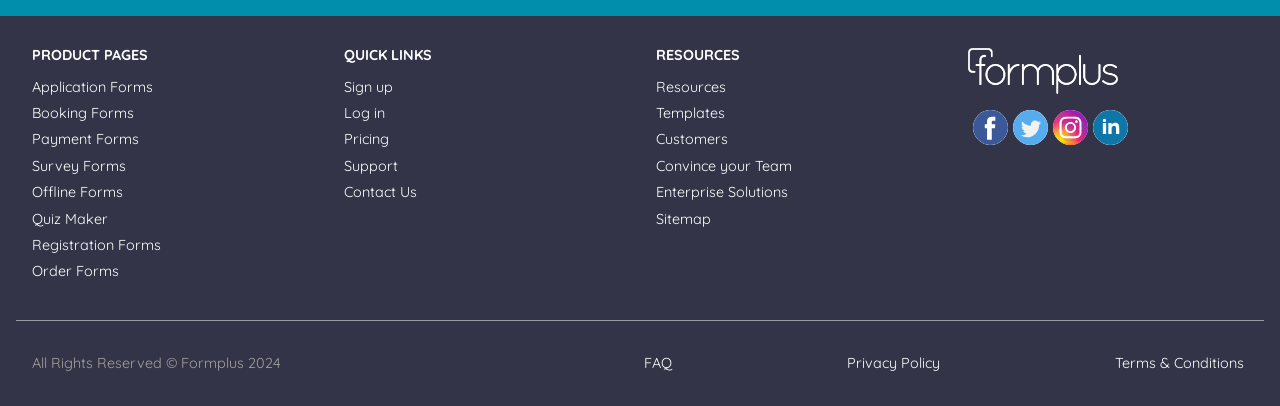Can you provide the bounding box coordinates for the element that should be clicked to implement the instruction: "Click on Application Forms"?

[0.025, 0.191, 0.12, 0.235]